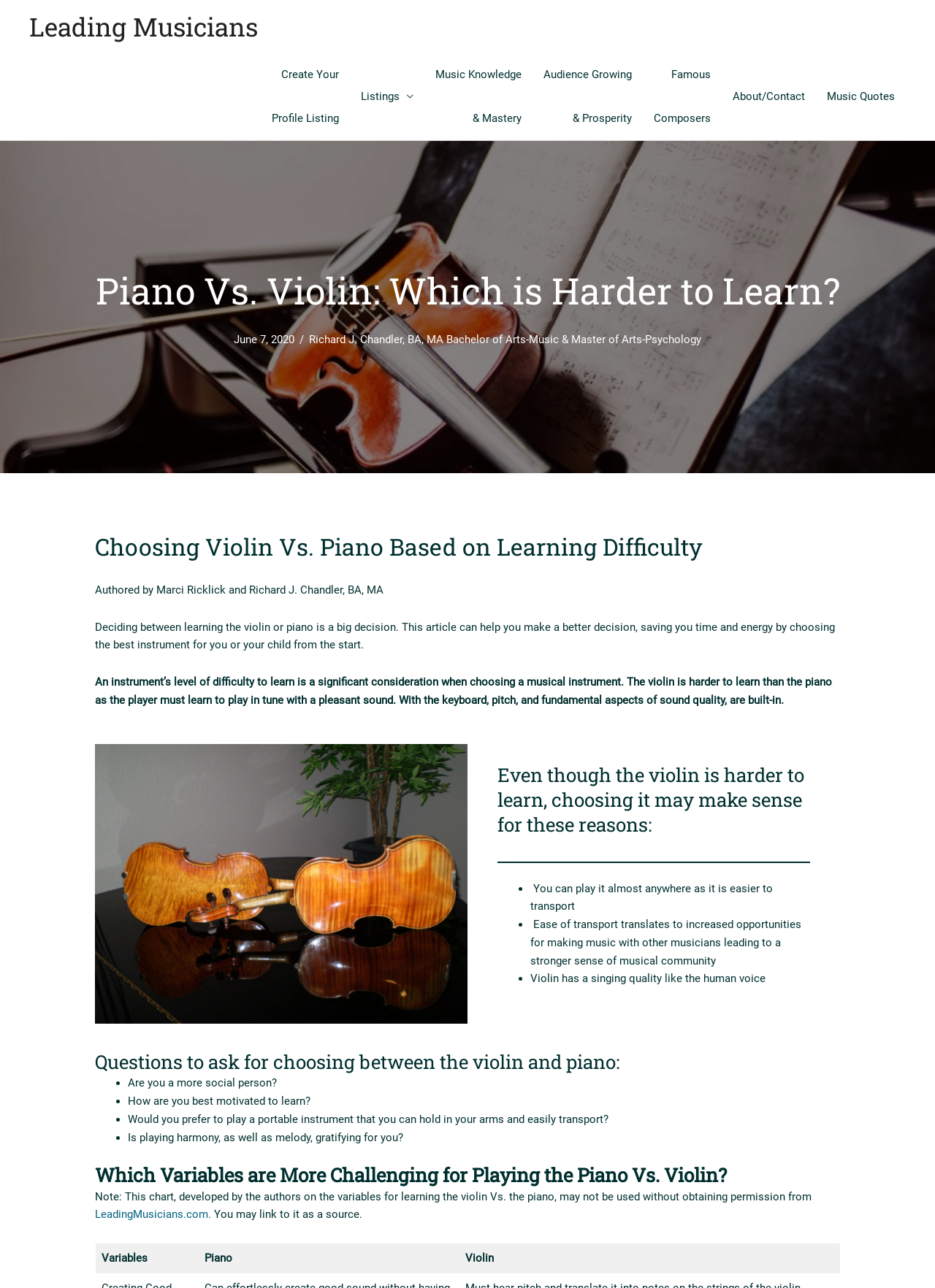Find the bounding box coordinates of the element you need to click on to perform this action: 'Click on 'Create Your Profile Listing''. The coordinates should be represented by four float values between 0 and 1, in the format [left, top, right, bottom].

[0.279, 0.041, 0.374, 0.109]